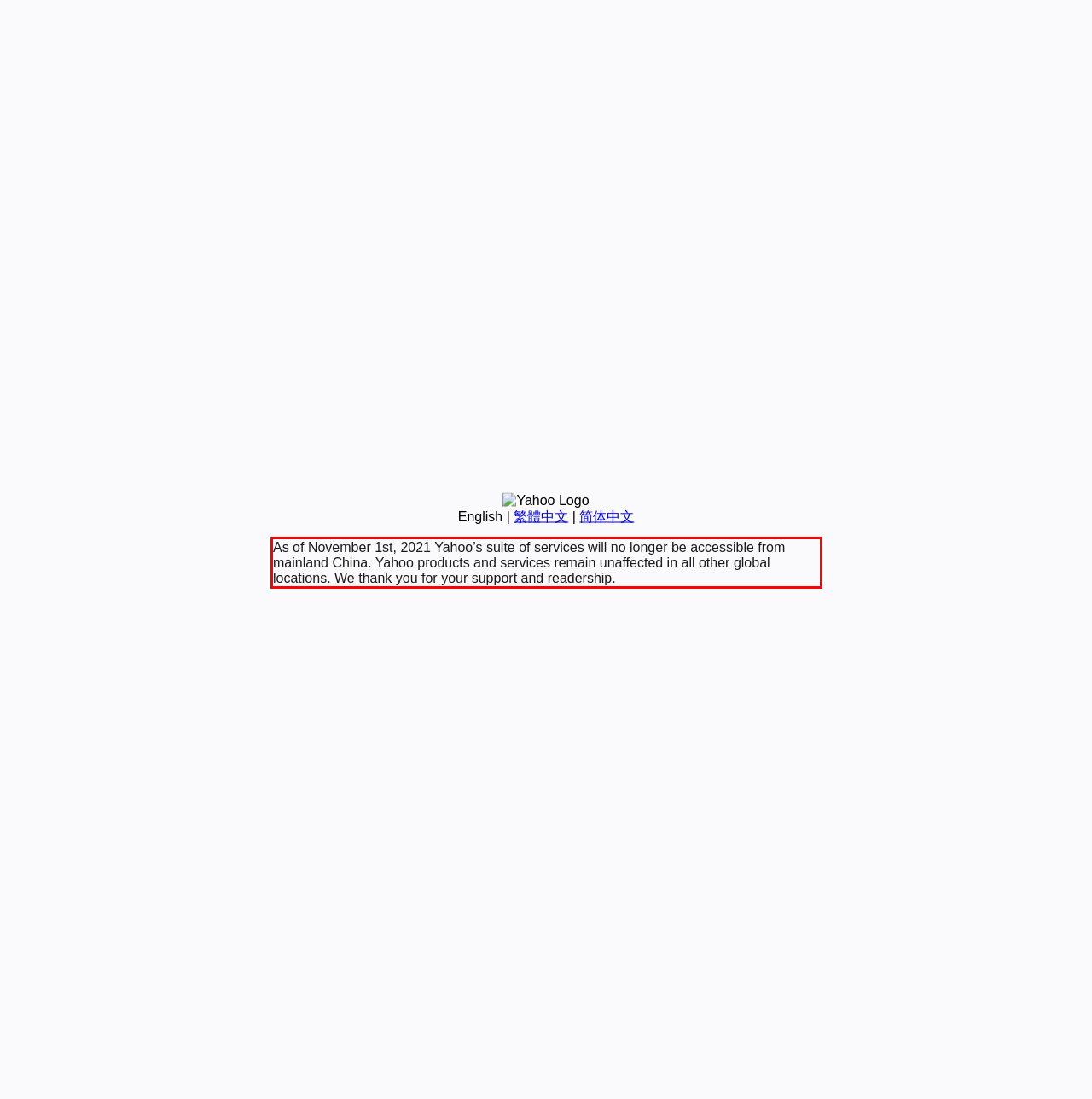You have a screenshot of a webpage, and there is a red bounding box around a UI element. Utilize OCR to extract the text within this red bounding box.

As of November 1st, 2021 Yahoo’s suite of services will no longer be accessible from mainland China. Yahoo products and services remain unaffected in all other global locations. We thank you for your support and readership.